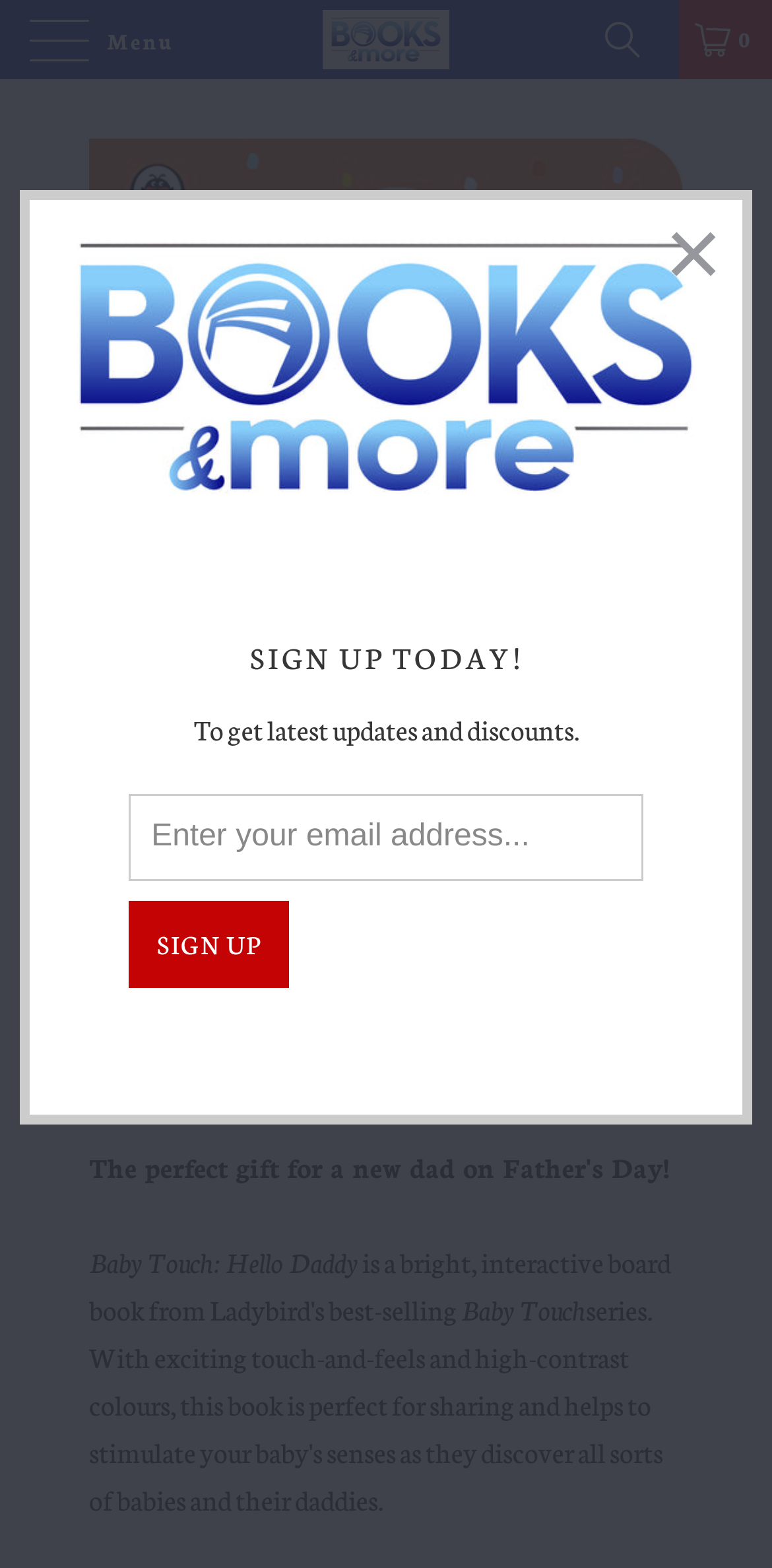Analyze the image and answer the question with as much detail as possible: 
What is the navigation menu item at the top left?

I found the navigation menu item at the top left by looking at the static text element that displays the menu label, which is 'Menu'.